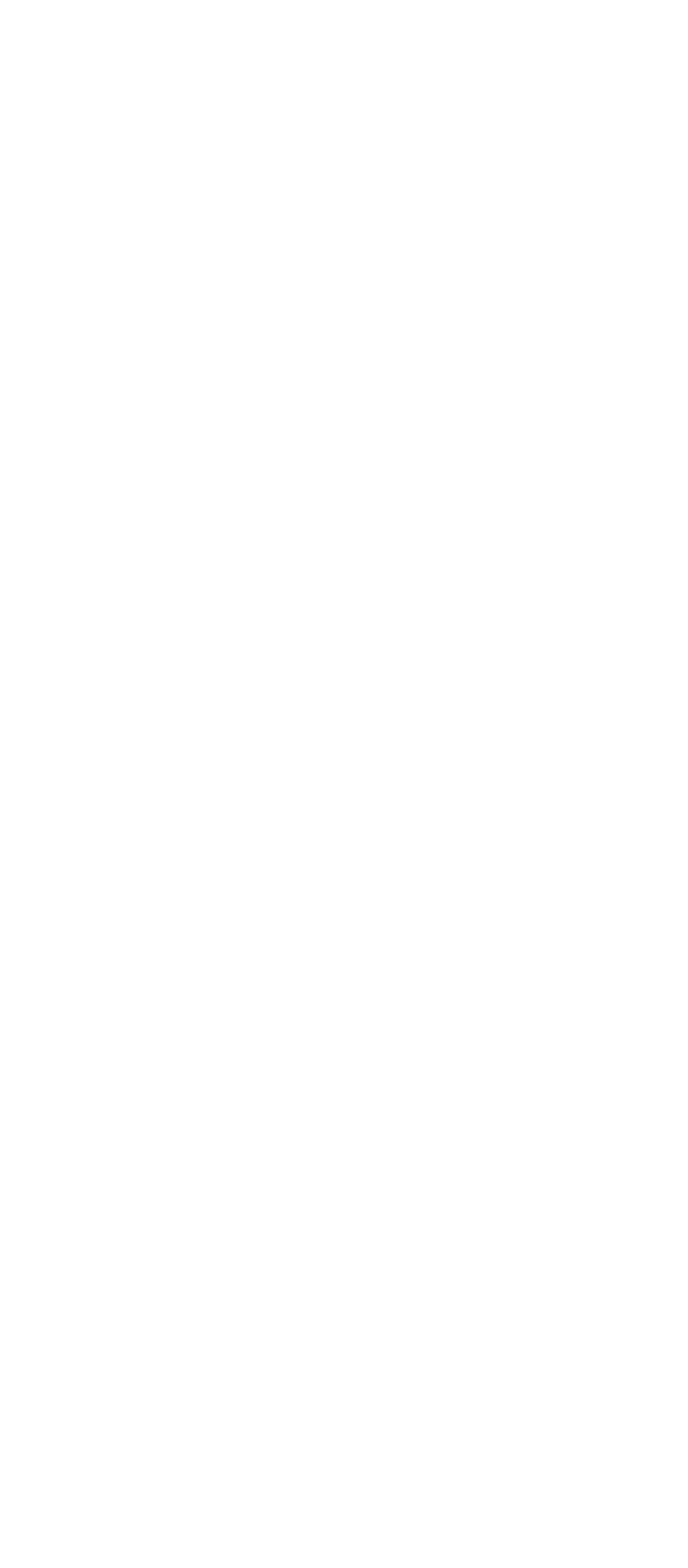Determine the bounding box coordinates of the region I should click to achieve the following instruction: "Leave a comment below". Ensure the bounding box coordinates are four float numbers between 0 and 1, i.e., [left, top, right, bottom].

None